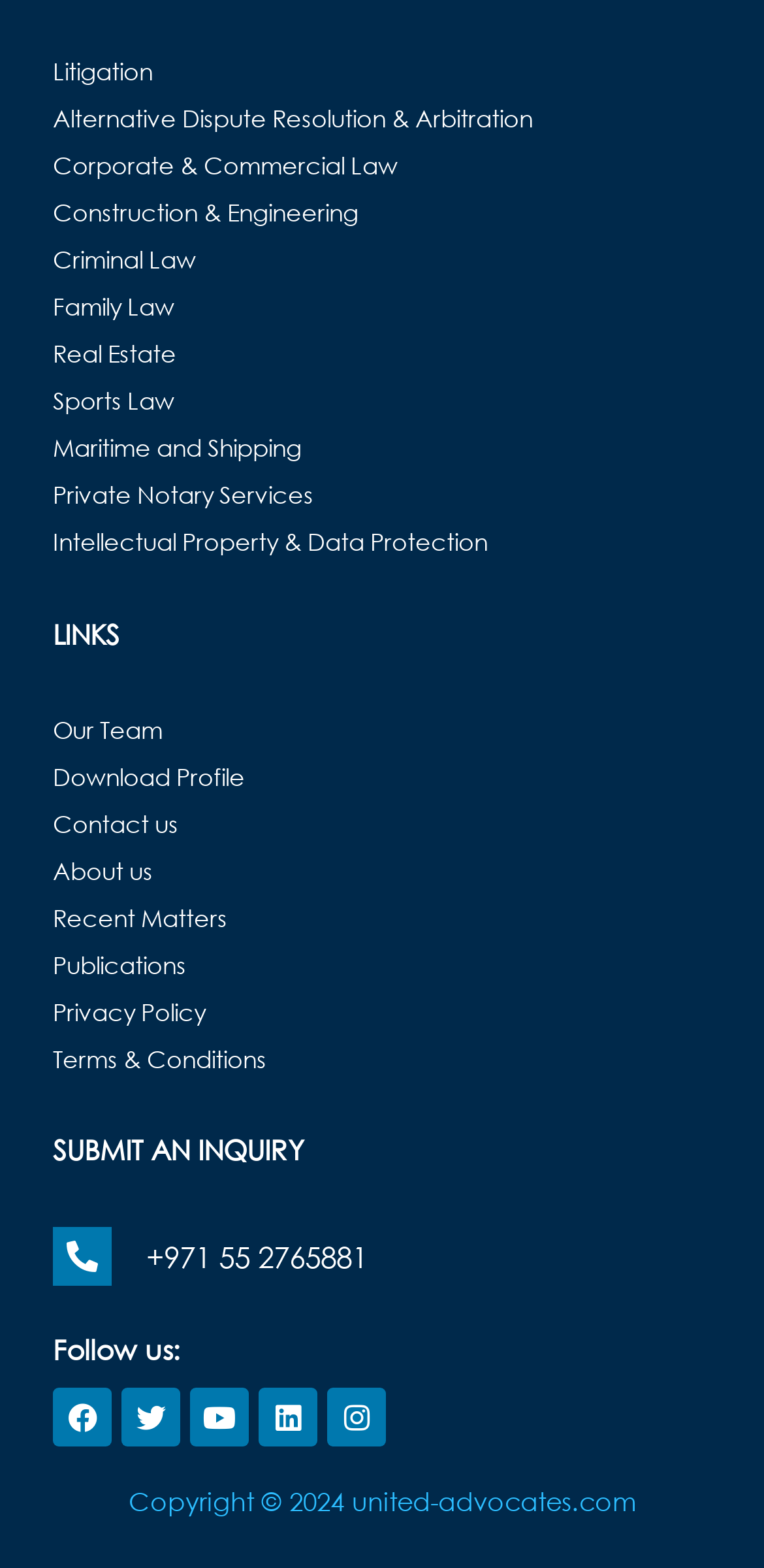Find the bounding box coordinates for the area that should be clicked to accomplish the instruction: "Follow us on Facebook".

[0.069, 0.885, 0.146, 0.923]